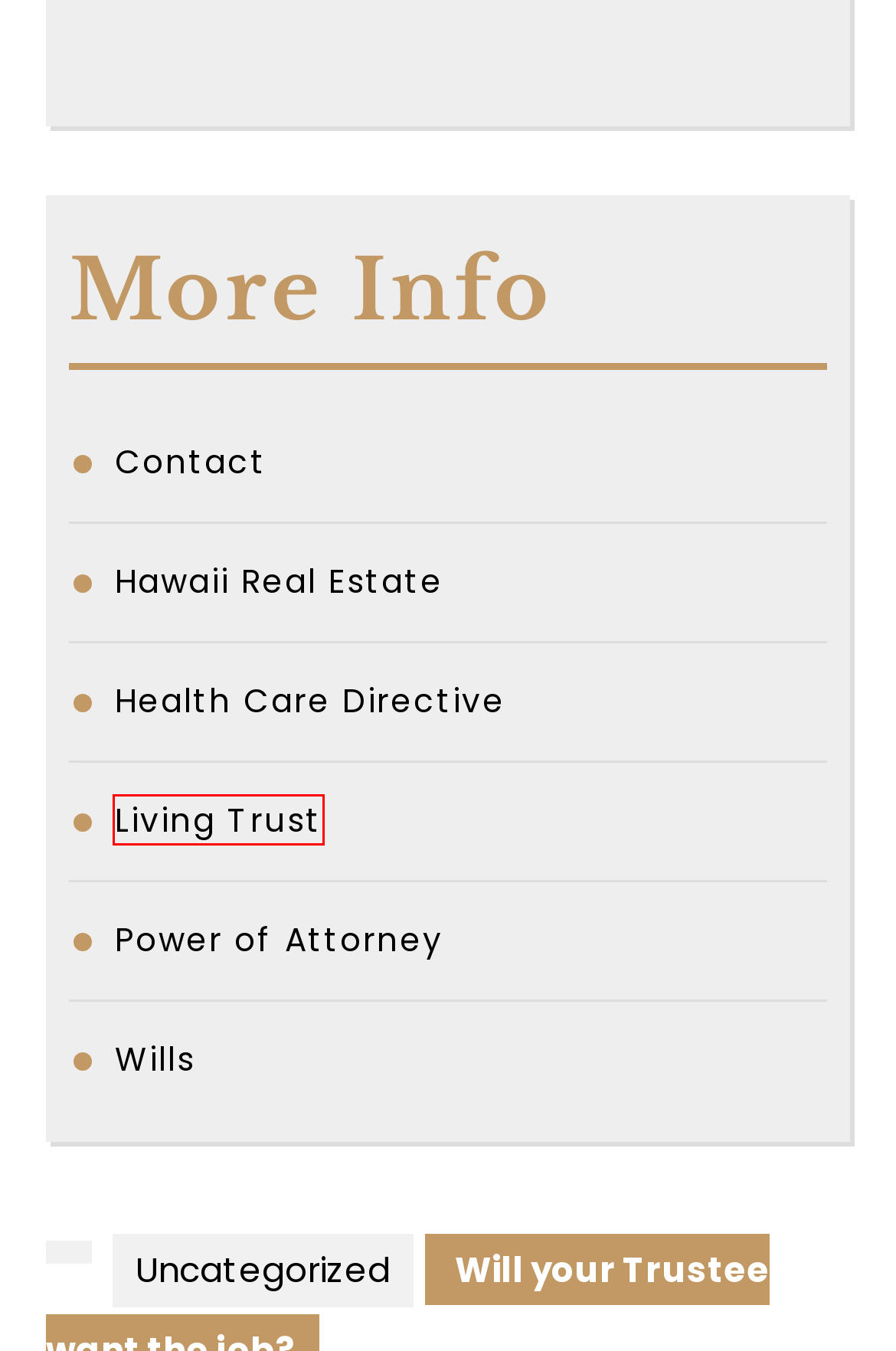You have a screenshot of a webpage with an element surrounded by a red bounding box. Choose the webpage description that best describes the new page after clicking the element inside the red bounding box. Here are the candidates:
A. Contact
B. Hawaii Real Estate
C. Uncategorized
D. Living Trust
E. Wills
F. Power of Attorney
G. Licensed Attorney in HI, CA & NV and Real Estate Broker in HI & CA
H. Health Care Directive

D